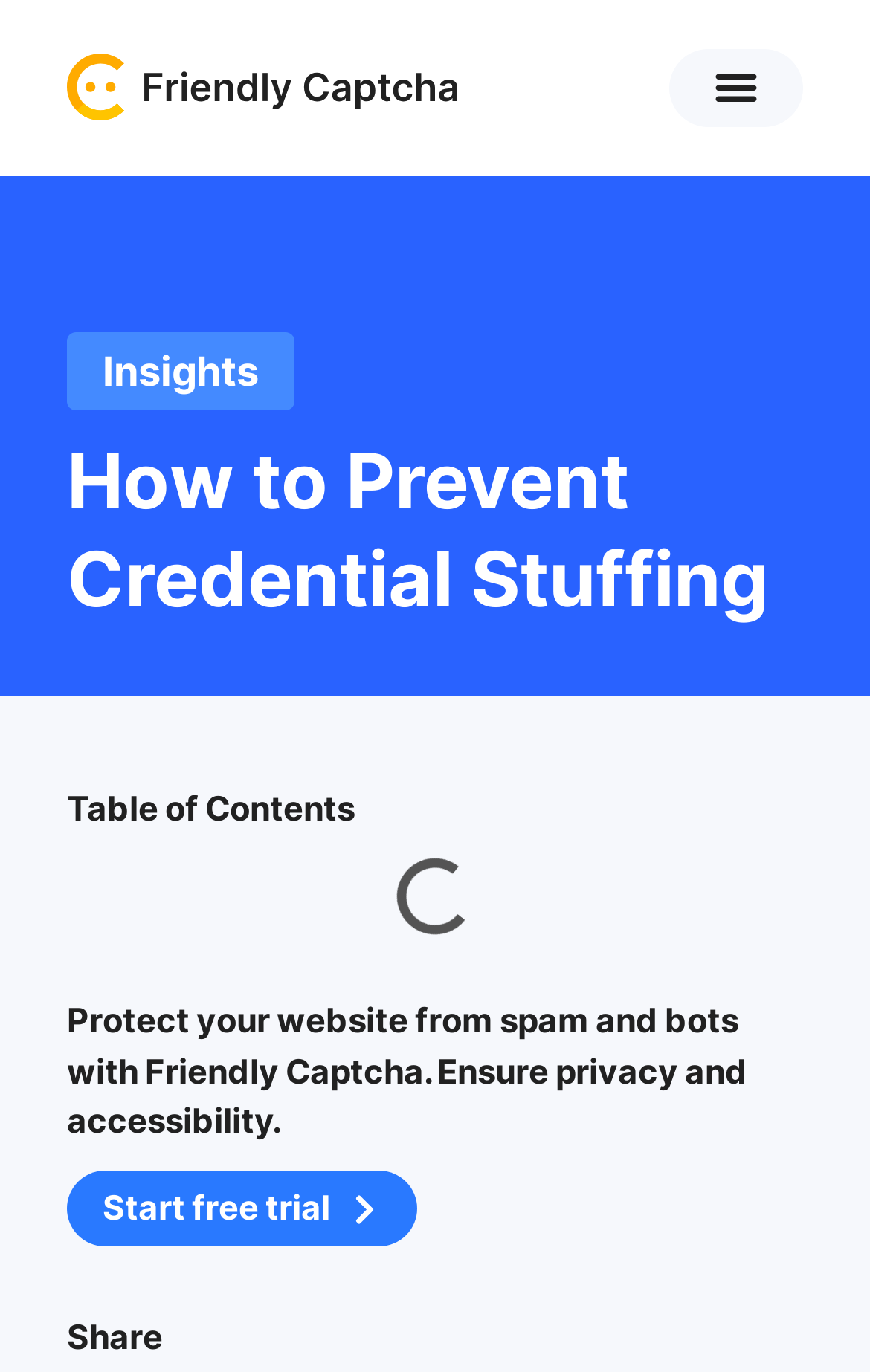Locate and extract the text of the main heading on the webpage.

How to Prevent Credential Stuffing